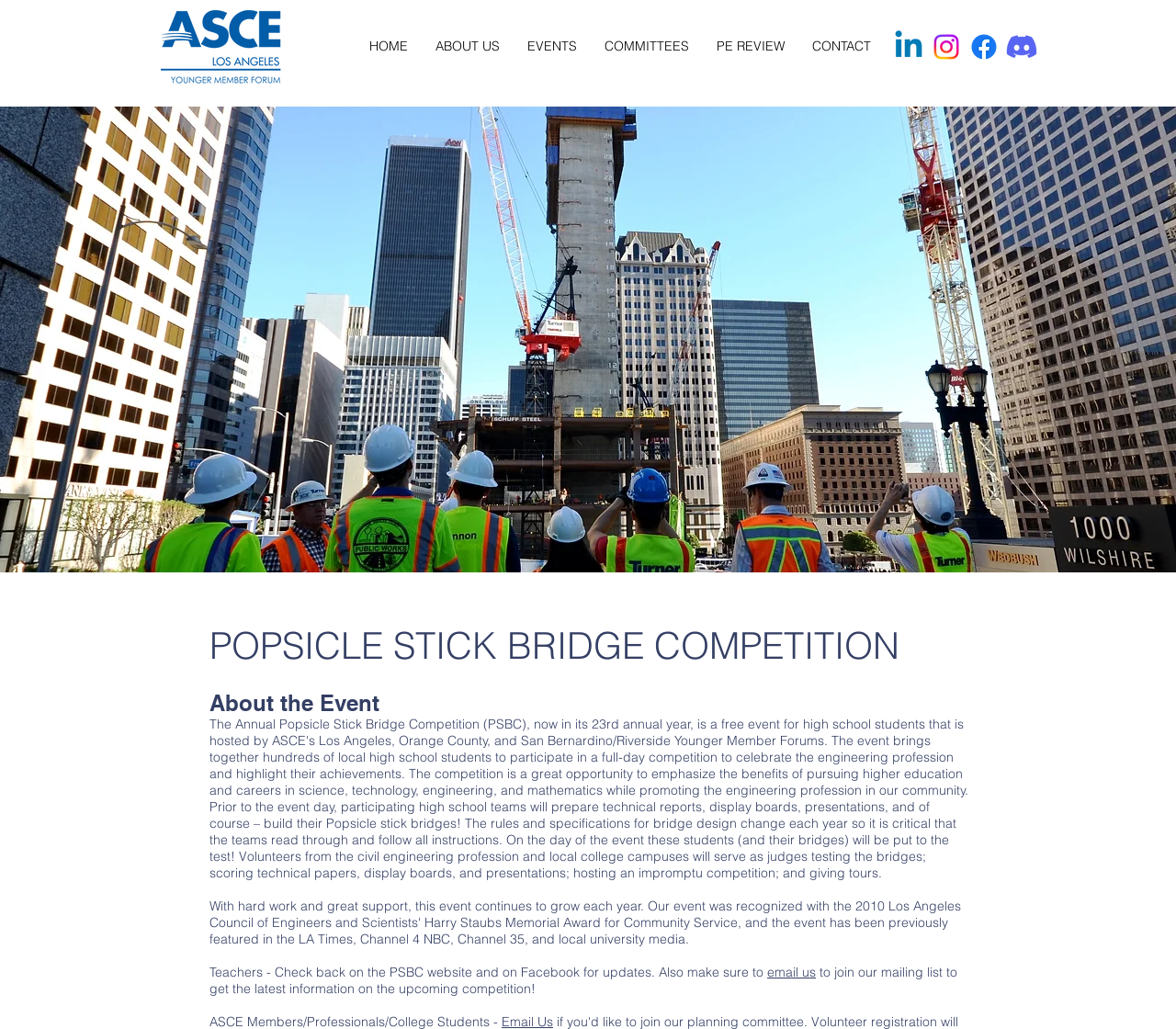Locate the bounding box coordinates of the area to click to fulfill this instruction: "Check the POPSICLE STICK BRIDGE COMPETITION event". The bounding box should be presented as four float numbers between 0 and 1, in the order [left, top, right, bottom].

[0.178, 0.605, 0.835, 0.649]